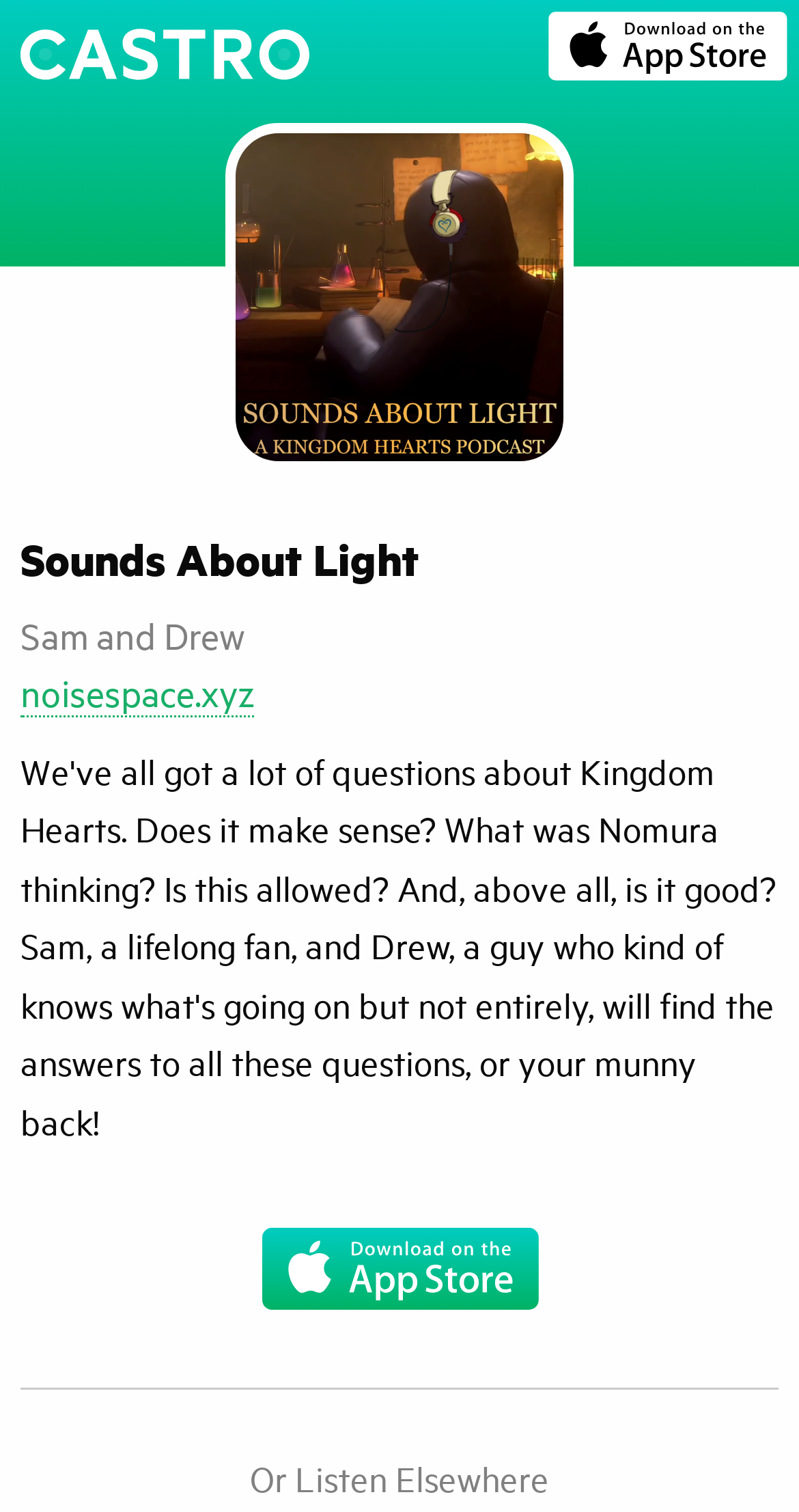Offer an extensive depiction of the webpage and its key elements.

The webpage appears to be a podcast page, specifically for "Sounds About Light". At the top left, there is a link with an accompanying image, which is likely a logo or icon for the podcast. 

Below this, there is a prominent image that takes up a significant portion of the page, which is the podcast artwork. 

To the right of the podcast artwork, there are three headings stacked vertically, displaying the title "Sounds About Light", the hosts' names "Sam and Drew", and the website "noisespace.xyz", which is also a clickable link. 

At the top right, there are two identical links with accompanying images, both saying "Download on the App Store". 

Towards the bottom of the page, there is another link with an image, again saying "Download on the App Store". 

Below this, there is a horizontal separator line, followed by a heading that reads "Or Listen Elsewhere".